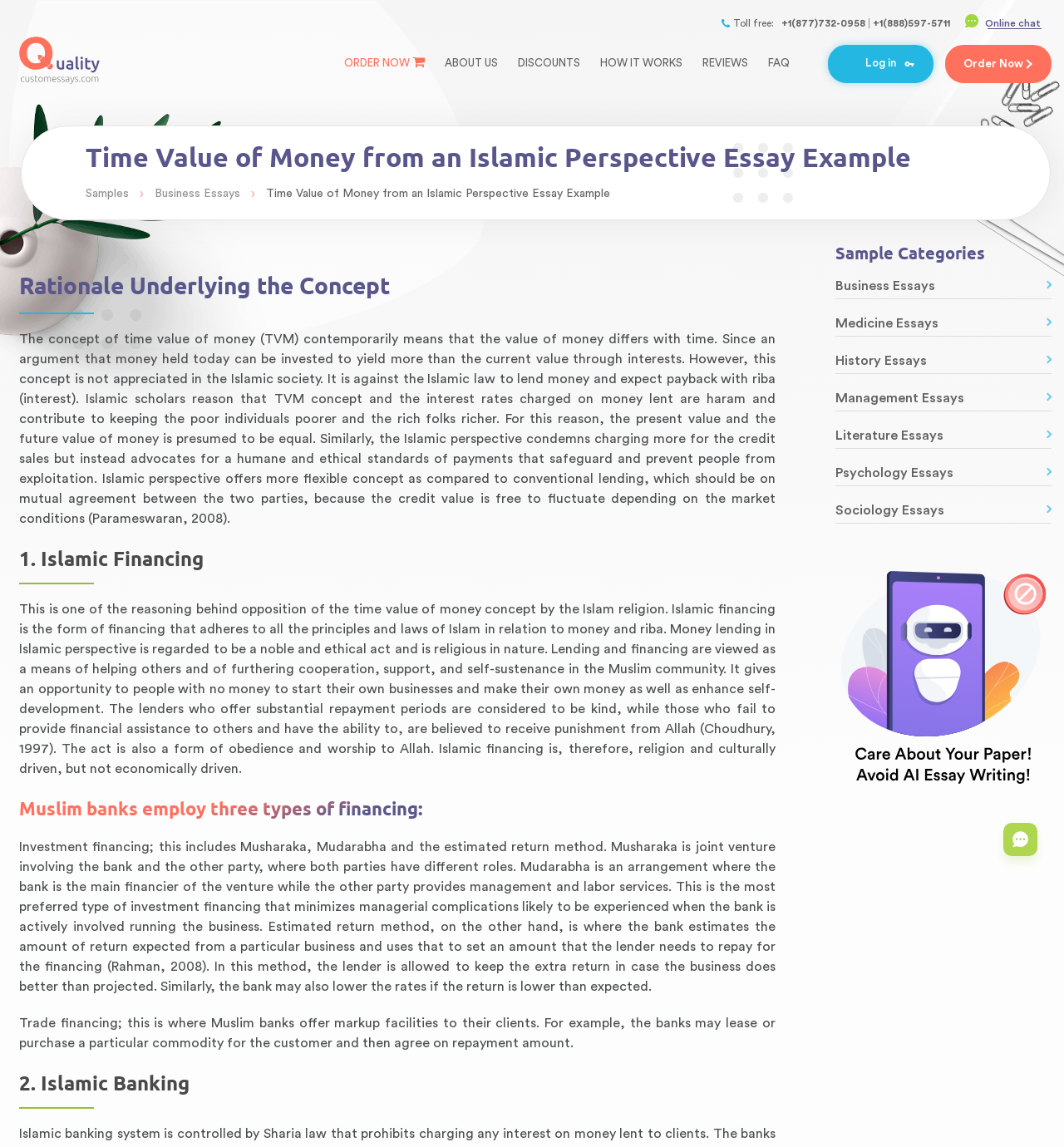Identify the bounding box coordinates for the element you need to click to achieve the following task: "View Samples". Provide the bounding box coordinates as four float numbers between 0 and 1, in the form [left, top, right, bottom].

[0.08, 0.164, 0.124, 0.174]